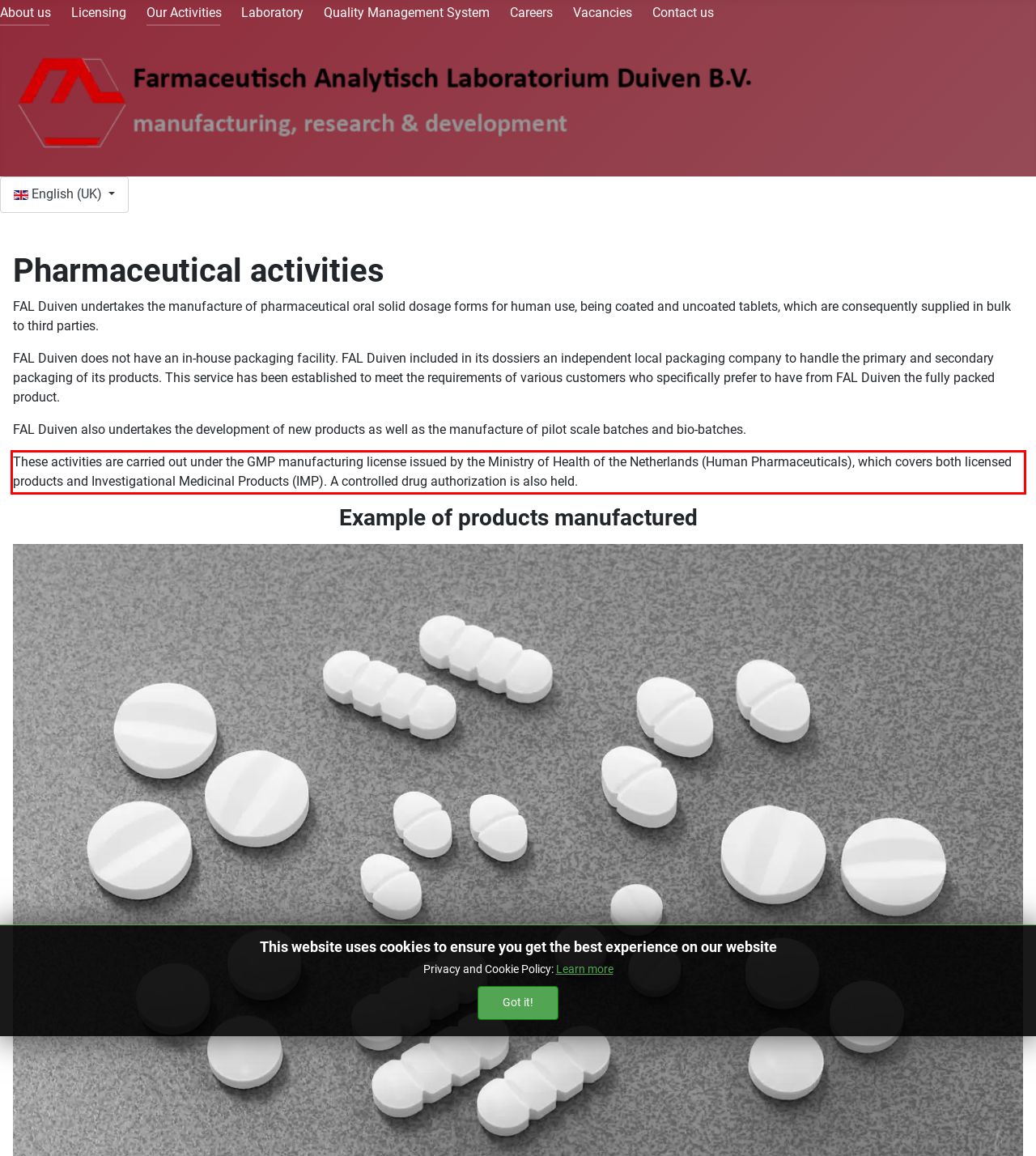Please identify and extract the text from the UI element that is surrounded by a red bounding box in the provided webpage screenshot.

These activities are carried out under the GMP manufacturing license issued by the Ministry of Health of the Netherlands (Human Pharmaceuticals), which covers both licensed products and Investigational Medicinal Products (IMP). A controlled drug authorization is also held.